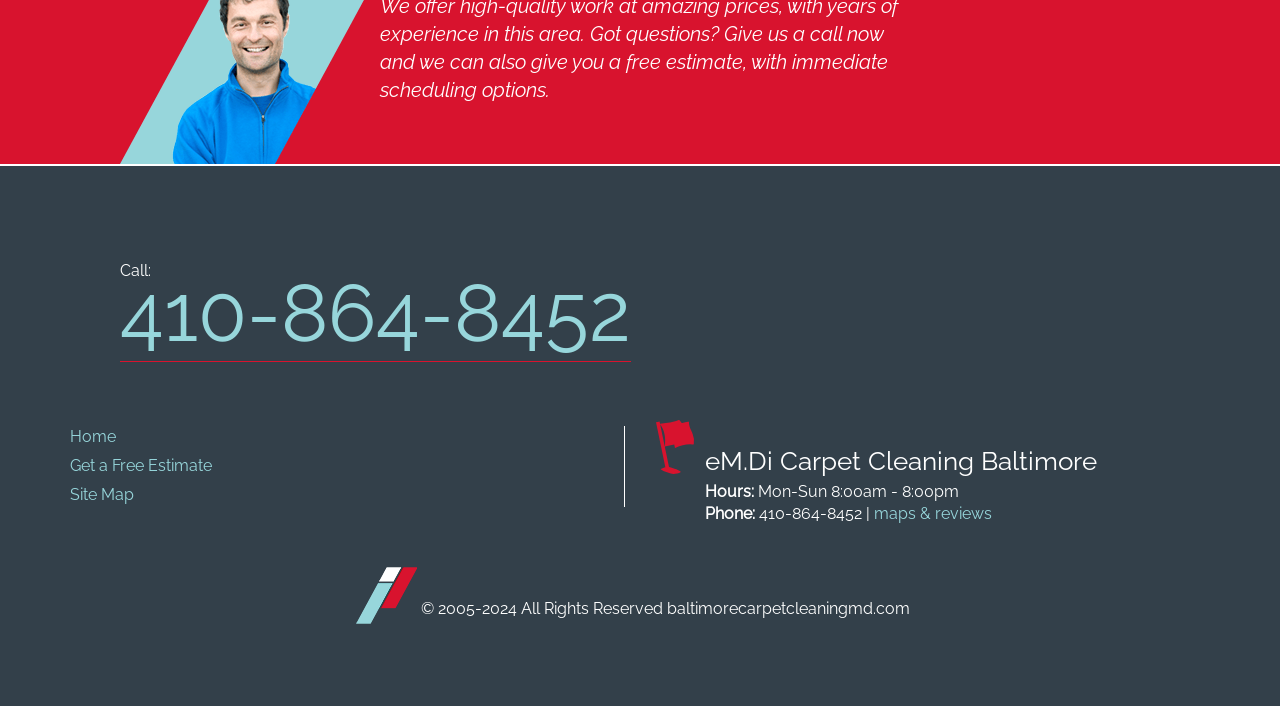Can you give a detailed response to the following question using the information from the image? What is the phone number?

The phone number can be found in the top section of the webpage, next to the 'Call:' label, and also in the bottom section under 'Phone:' label.